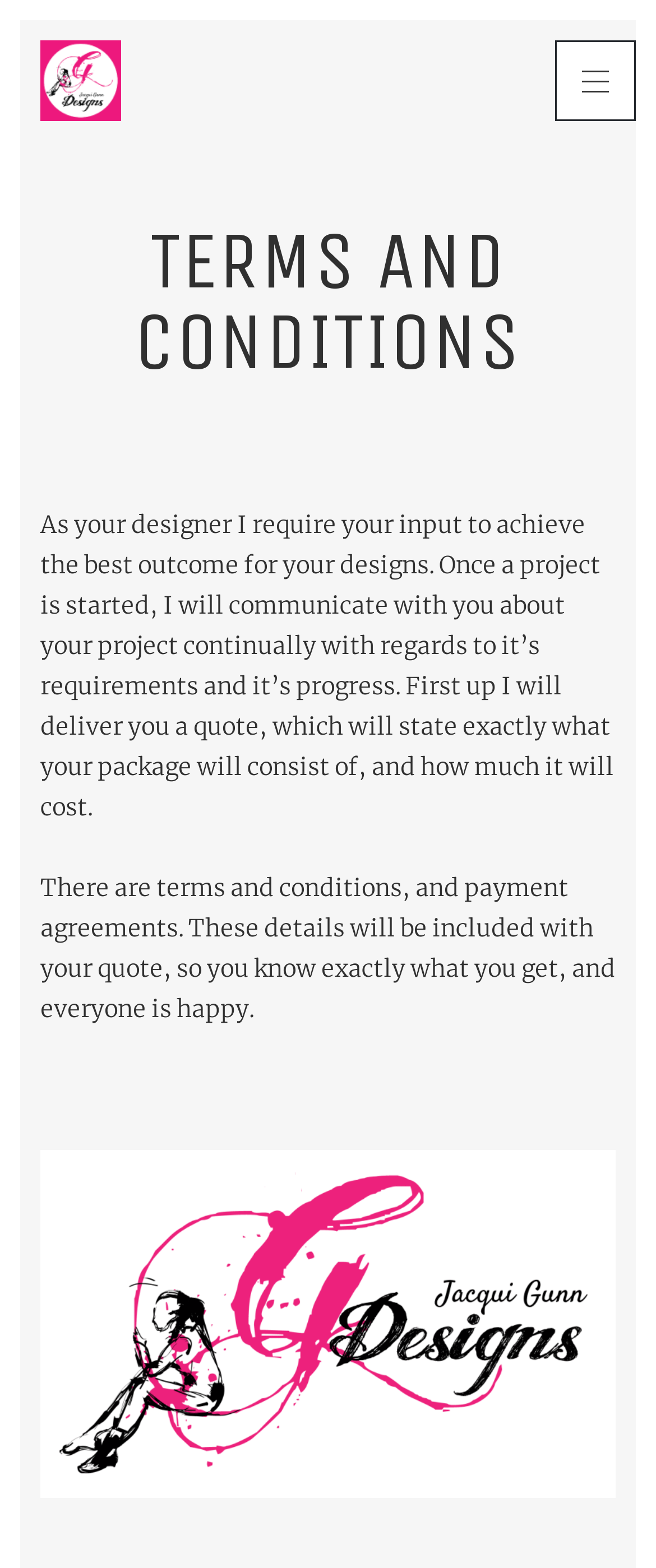What is the purpose of the quote?
Please answer the question as detailed as possible.

Based on the webpage content, it is mentioned that once a project is started, the designer will deliver a quote that states exactly what the package will consist of and how much it will cost. This implies that the purpose of the quote is to provide a clear understanding of the project requirements and the associated cost.